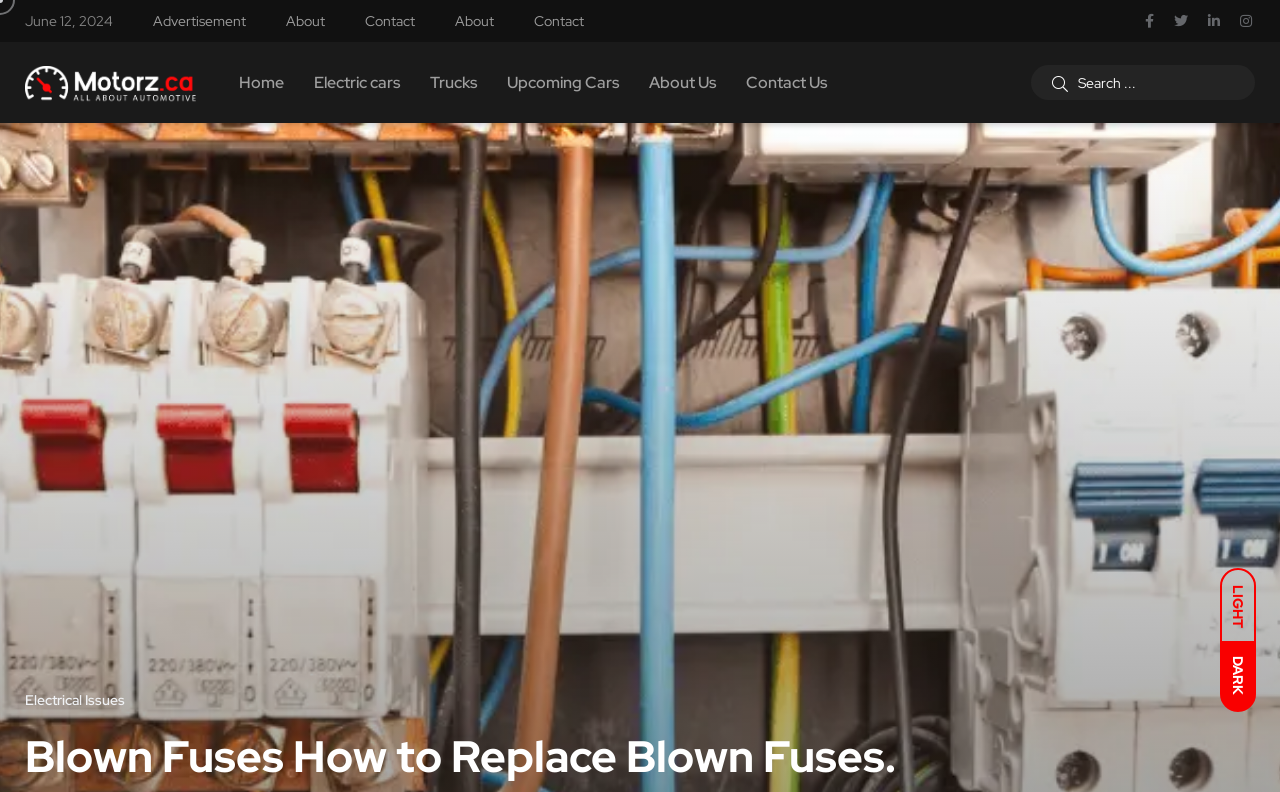Identify the bounding box coordinates for the element that needs to be clicked to fulfill this instruction: "Search on the website". Provide the coordinates in the format of four float numbers between 0 and 1: [left, top, right, bottom].

None